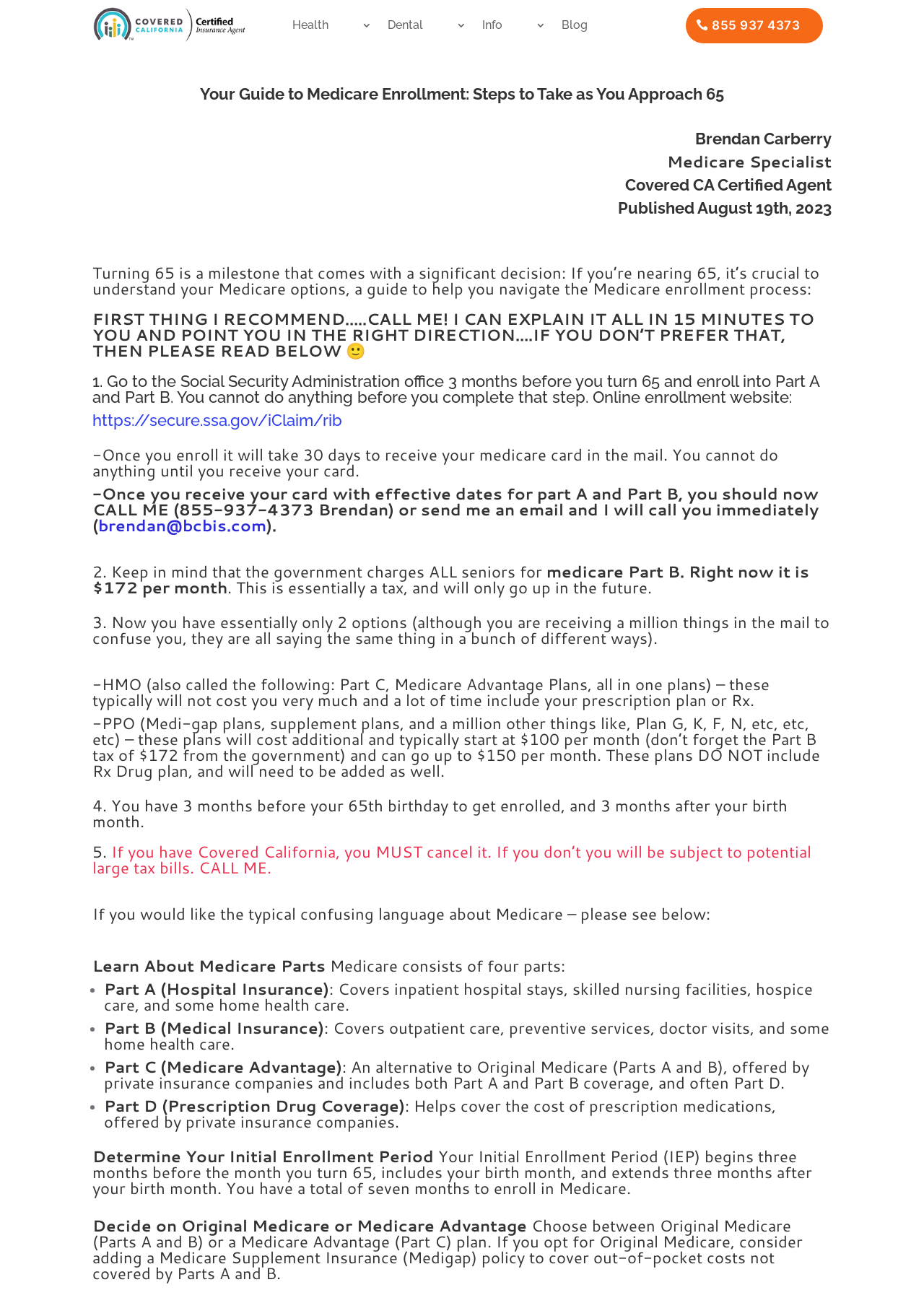What are the two main options for Medicare coverage?
Using the visual information, respond with a single word or phrase.

HMO and PPO